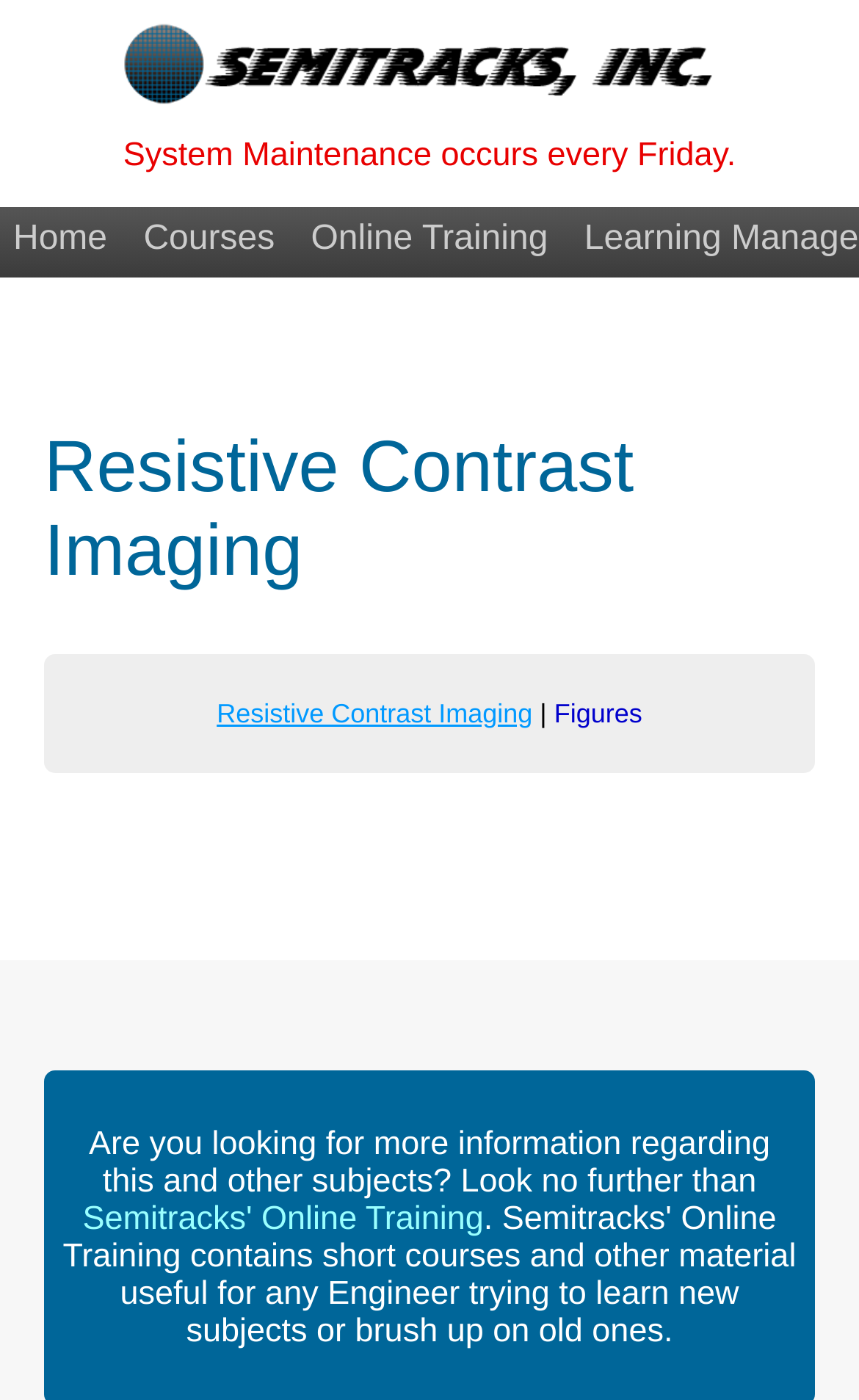What is the purpose of Semitracks' Online Training?
Please ensure your answer is as detailed and informative as possible.

According to the webpage, Semitracks' Online Training contains short courses and other material useful for any Engineer trying to learn new subjects or brush up on old ones.